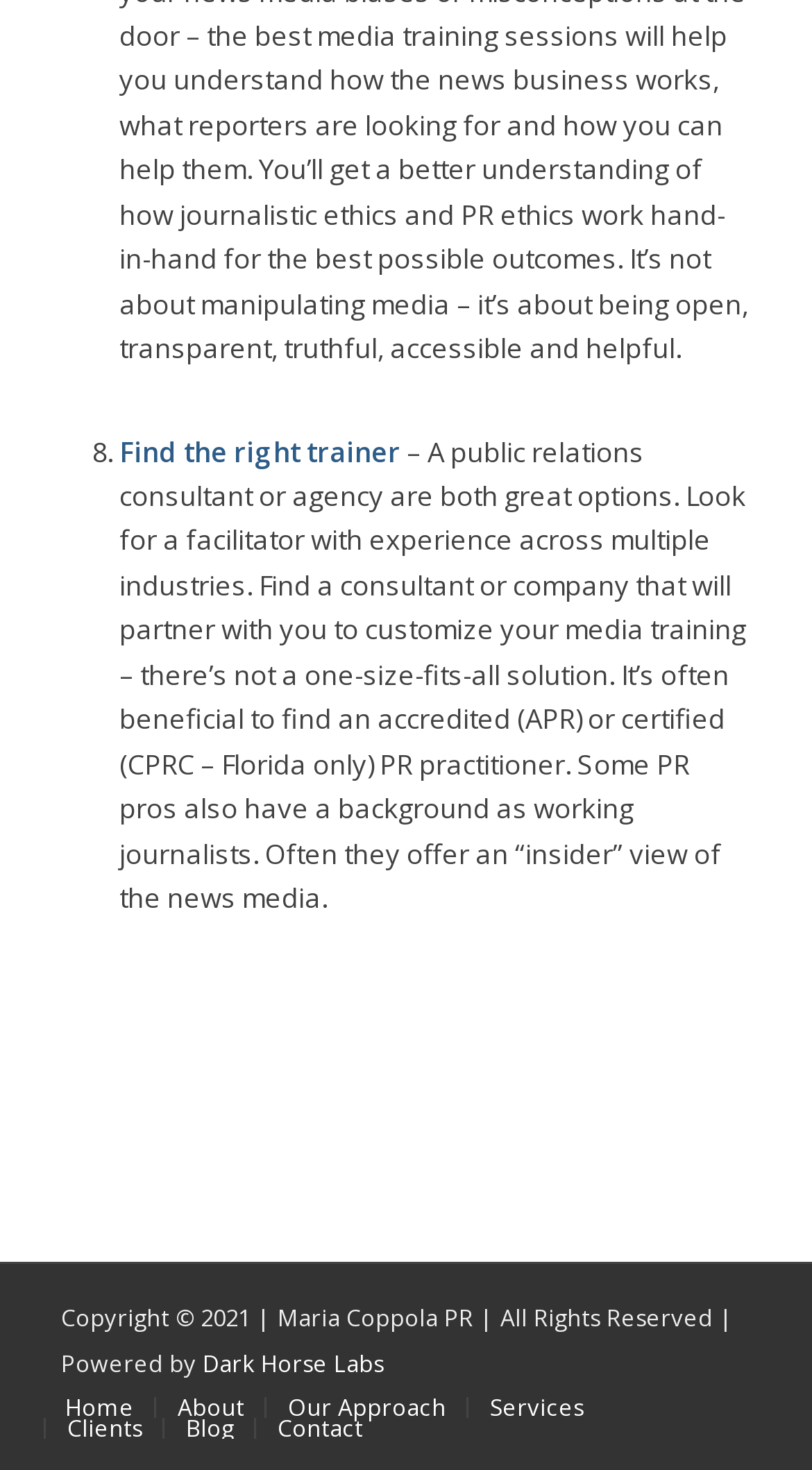Identify the bounding box coordinates of the area that should be clicked in order to complete the given instruction: "explore the 'Services' offered". The bounding box coordinates should be four float numbers between 0 and 1, i.e., [left, top, right, bottom].

[0.603, 0.947, 0.719, 0.968]